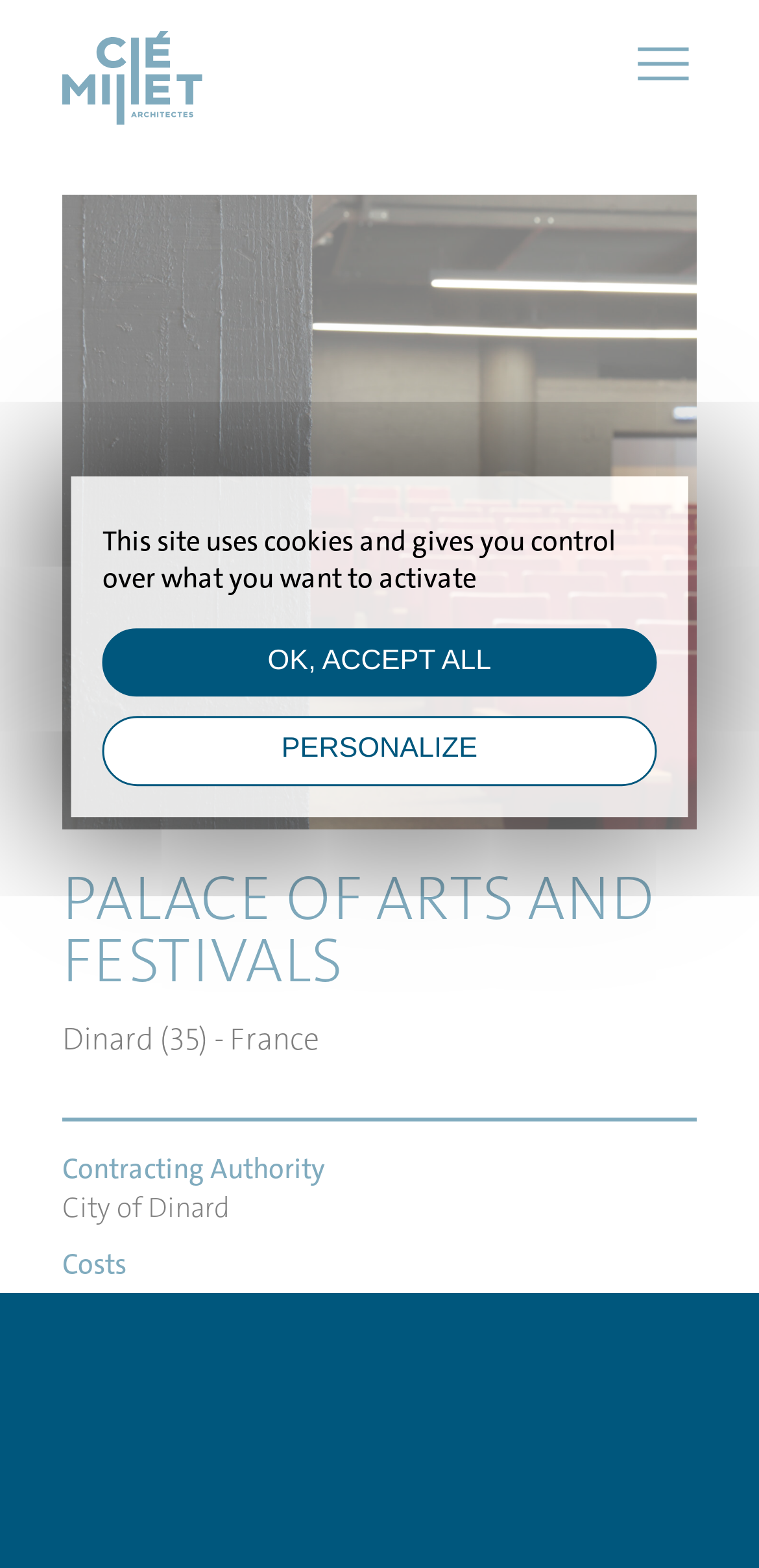Identify the bounding box coordinates of the region that needs to be clicked to carry out this instruction: "View the PROJECTS page". Provide these coordinates as four float numbers ranging from 0 to 1, i.e., [left, top, right, bottom].

[0.26, 0.297, 0.74, 0.364]